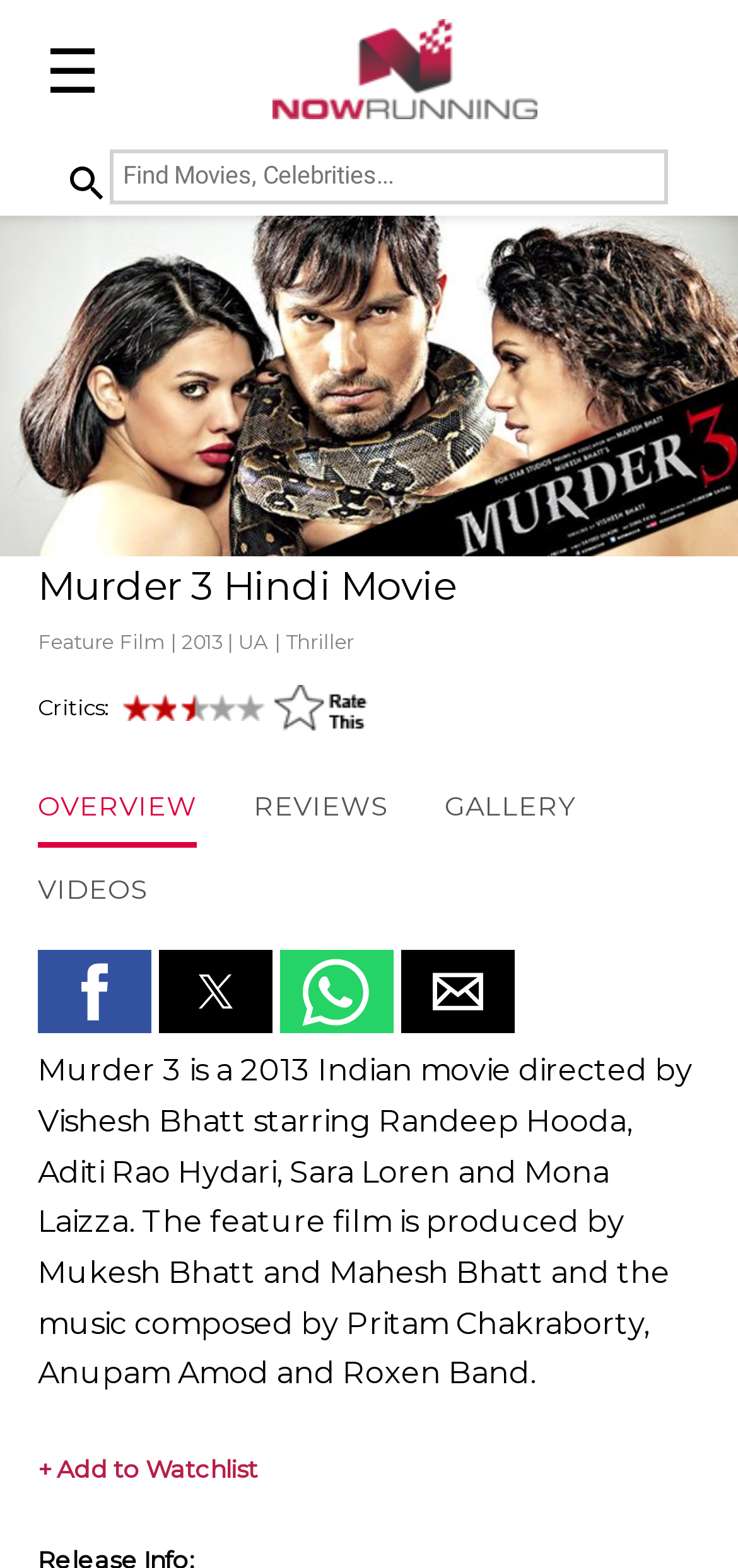What is the name of the director of the movie?
Craft a detailed and extensive response to the question.

I found the director's name by reading the StaticText element with the text 'is a 2013 Indian movie directed by Vishesh Bhatt...' which mentions the director's name.